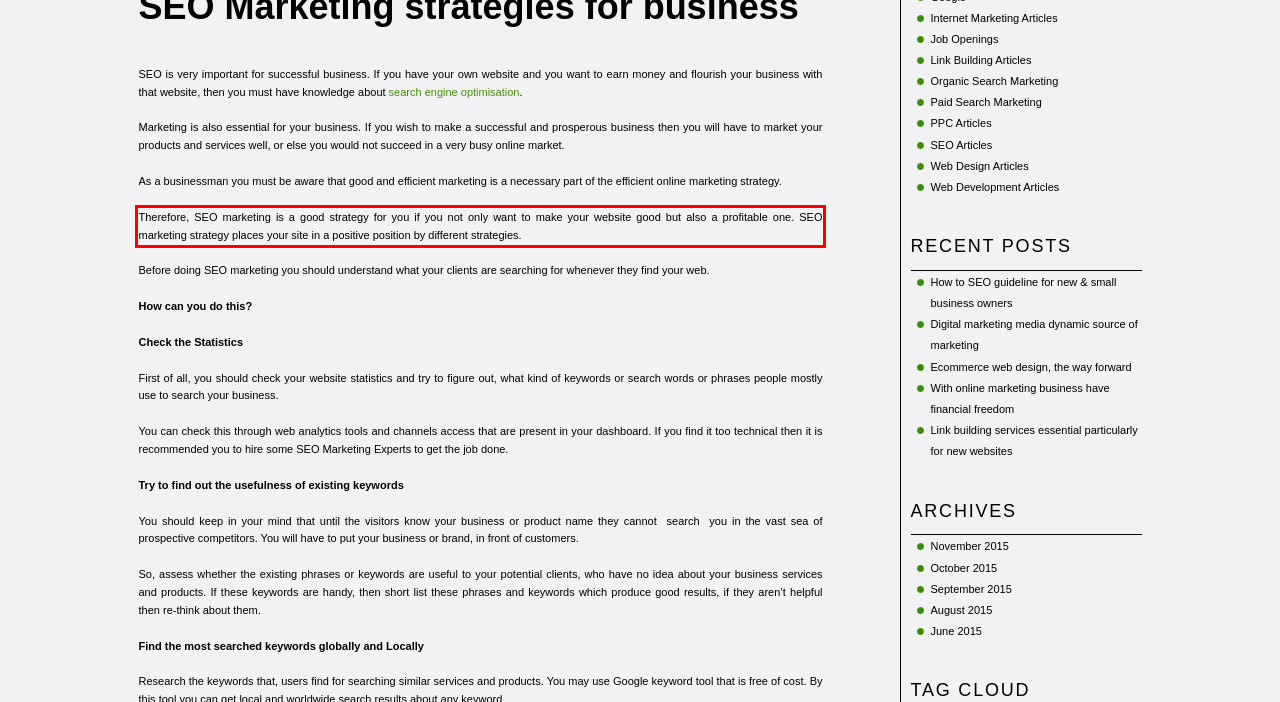In the given screenshot, locate the red bounding box and extract the text content from within it.

Therefore, SEO marketing is a good strategy for you if you not only want to make your website good but also a profitable one. SEO marketing strategy places your site in a positive position by different strategies.